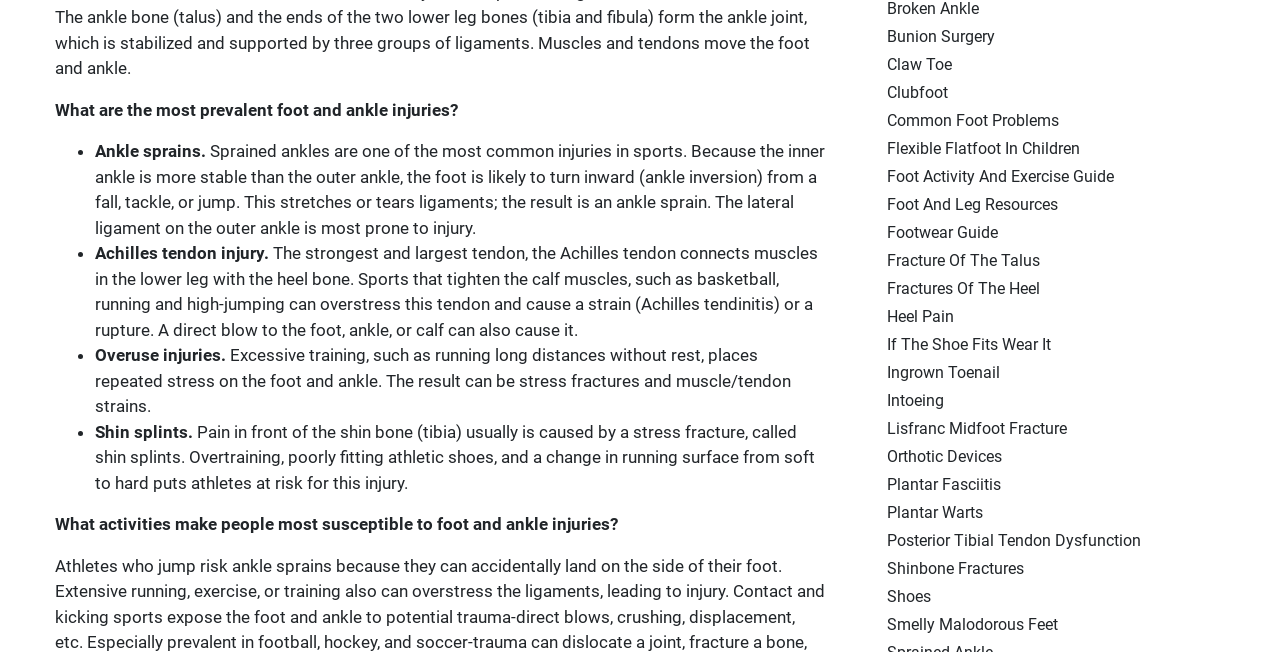Based on what you see in the screenshot, provide a thorough answer to this question: What is the last topic mentioned on the webpage?

By scrolling down to the bottom of the webpage, I found that the last topic mentioned is 'Smelly Malodorous Feet', which is likely a page about foot care and hygiene.